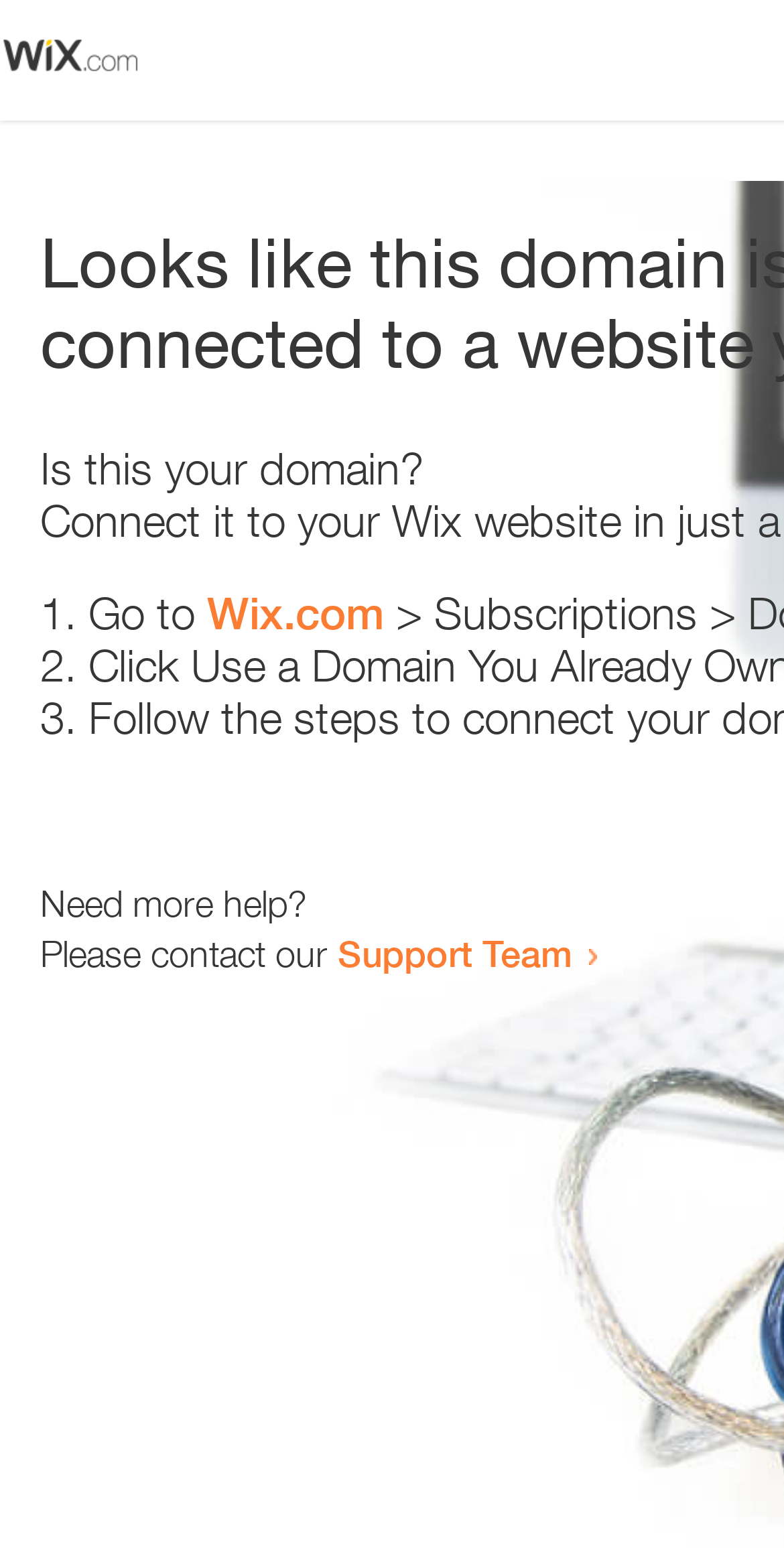Determine the heading of the webpage and extract its text content.

Looks like this domain isn't
connected to a website yet